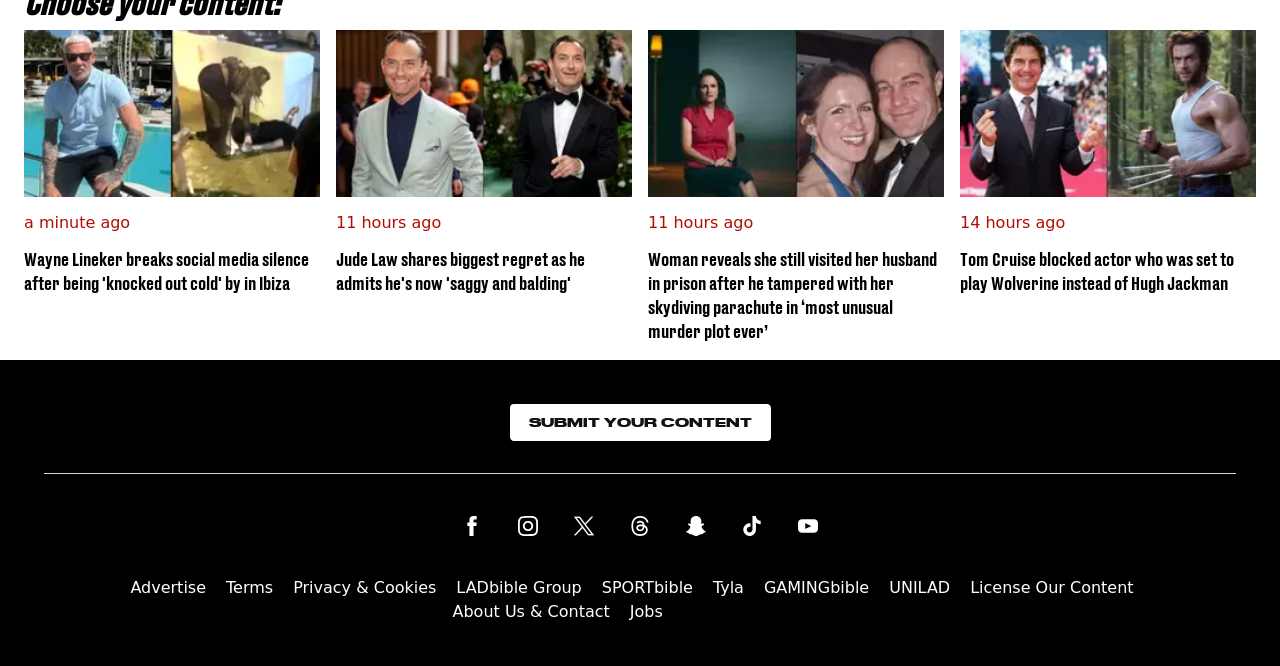What is the purpose of the 'SUBMIT YOUR CONTENT' link?
Using the image, provide a concise answer in one word or a short phrase.

To submit user-generated content